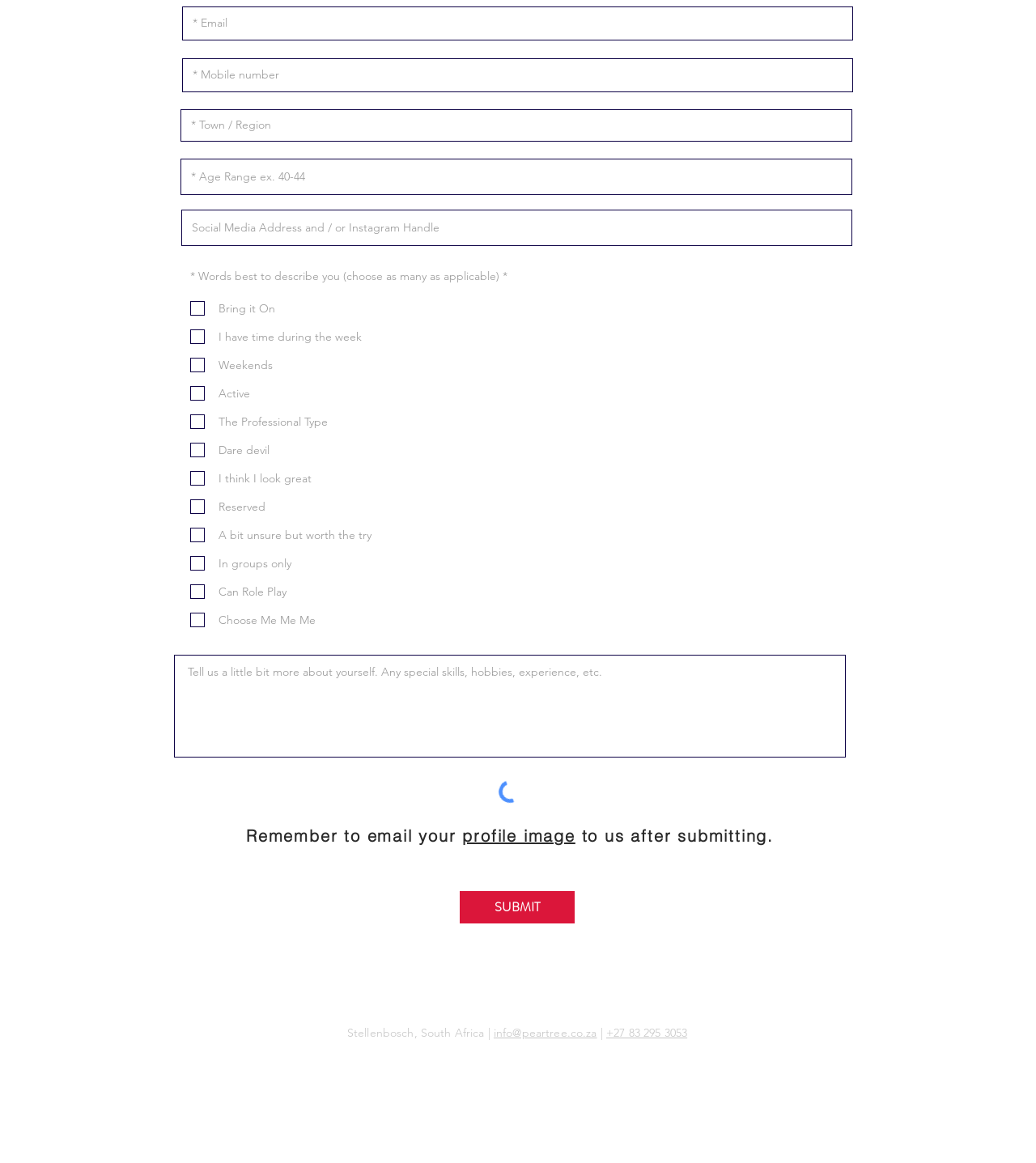Determine the bounding box coordinates of the clickable region to execute the instruction: "Enter social media address". The coordinates should be four float numbers between 0 and 1, denoted as [left, top, right, bottom].

[0.175, 0.18, 0.823, 0.212]